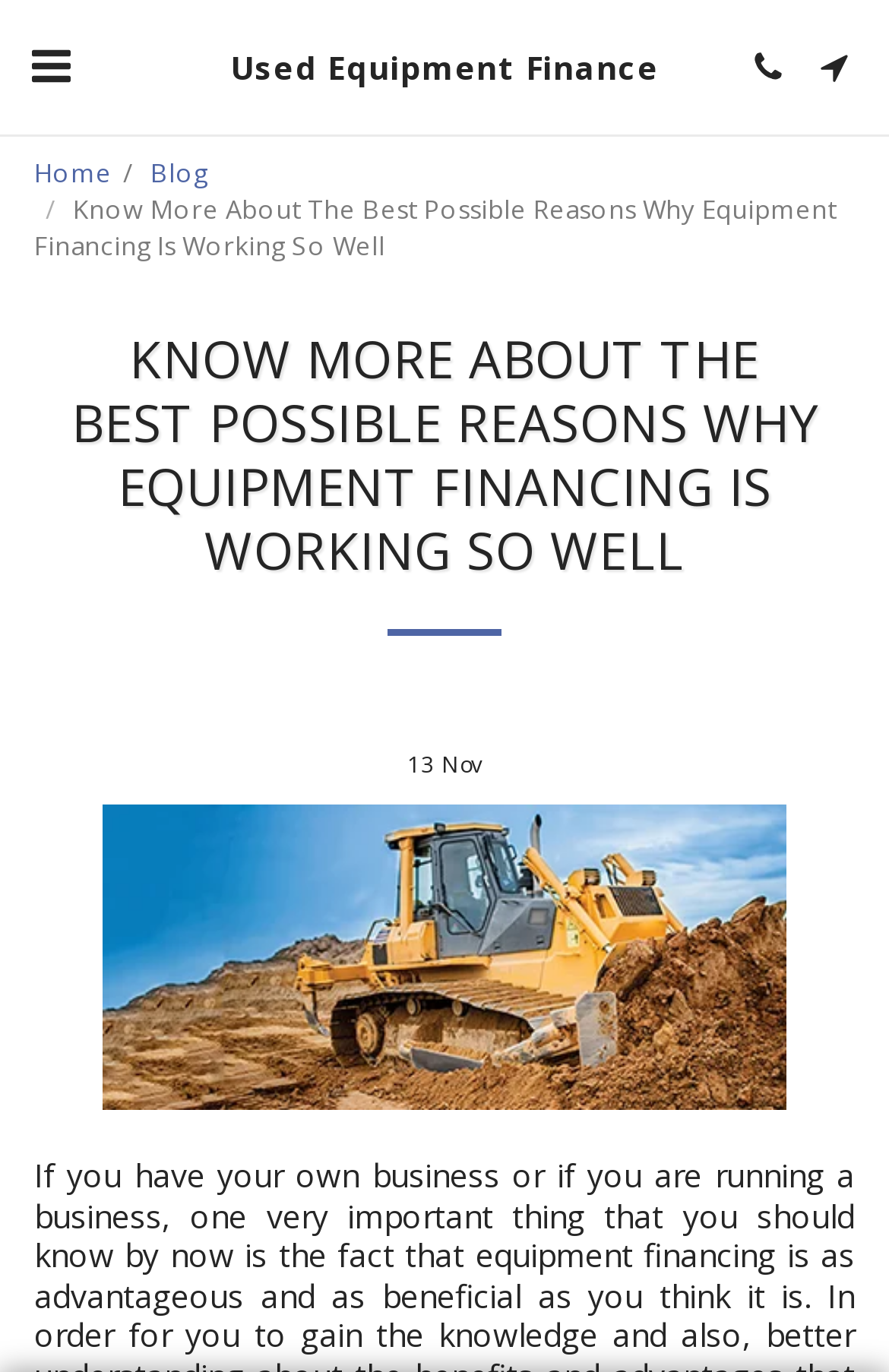Use a single word or phrase to answer this question: 
What is the position of the image on the page?

below the text